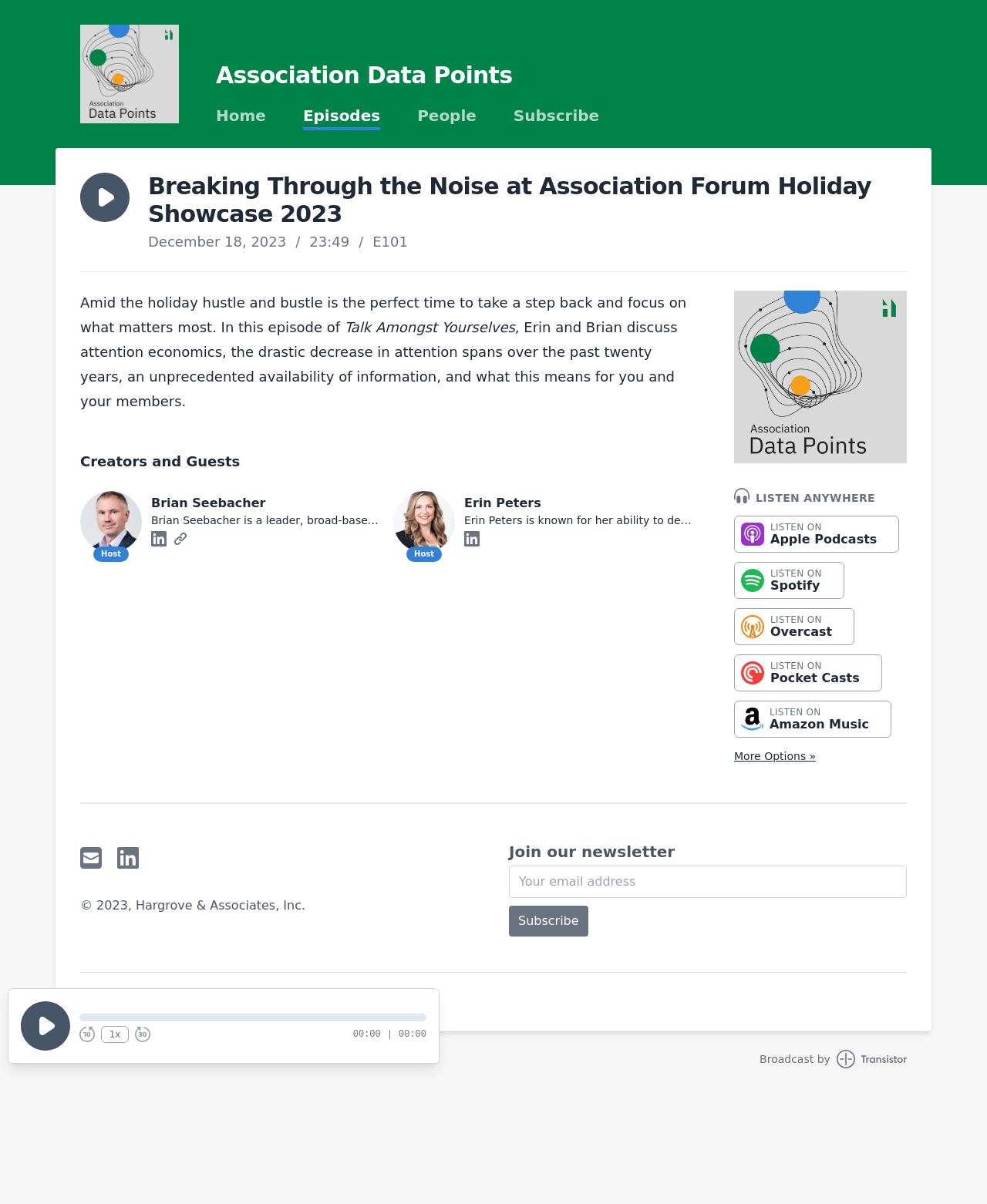Highlight the bounding box coordinates of the region I should click on to meet the following instruction: "Visit the homepage".

[0.219, 0.09, 0.269, 0.102]